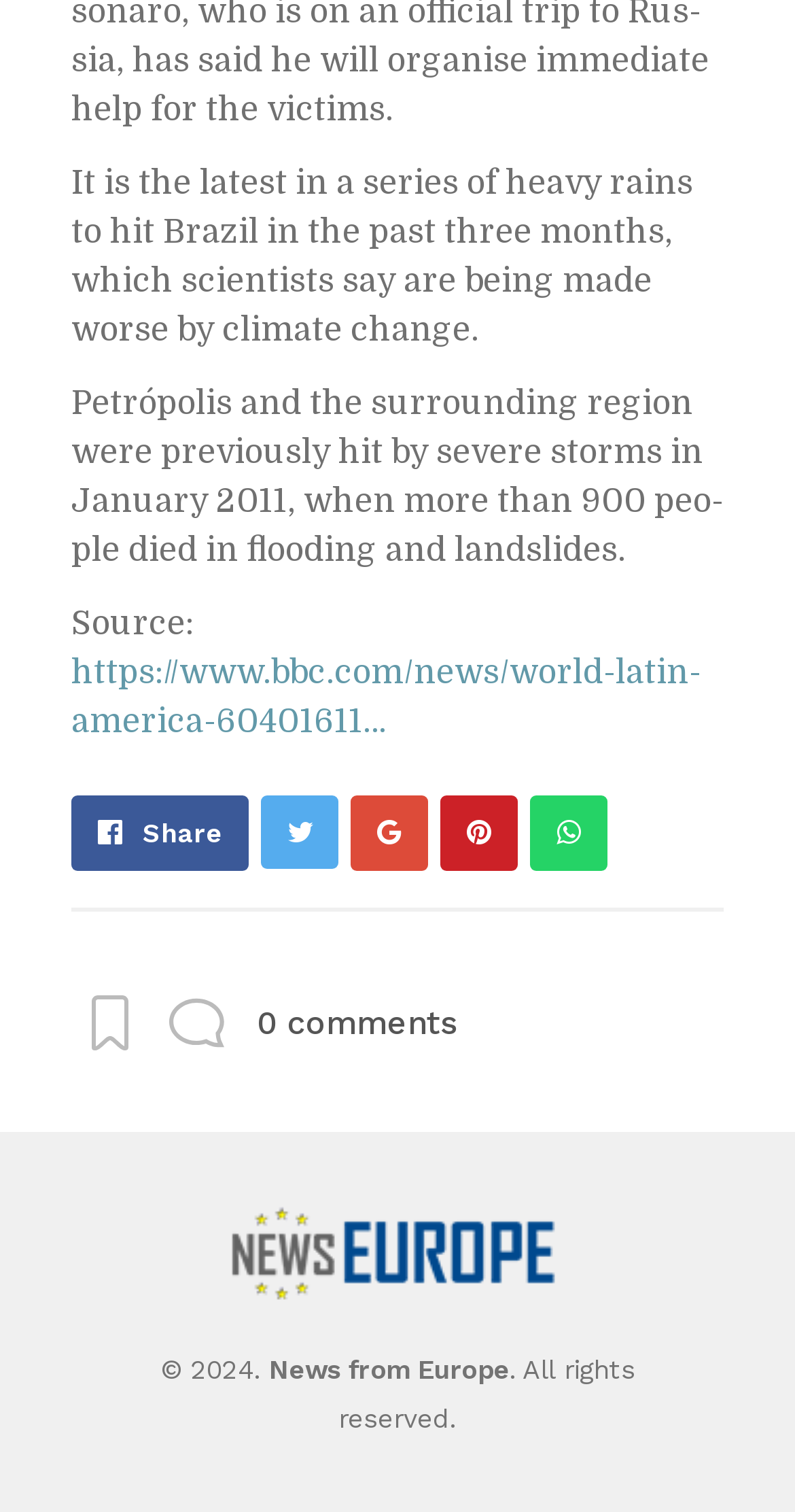Utilize the details in the image to thoroughly answer the following question: What is the purpose of the buttons with social media icons?

The buttons with social media icons, such as Facebook, Google+, and Twitter, are likely used to connect with these social media platforms, allowing users to share content or login to the website using their social media credentials.